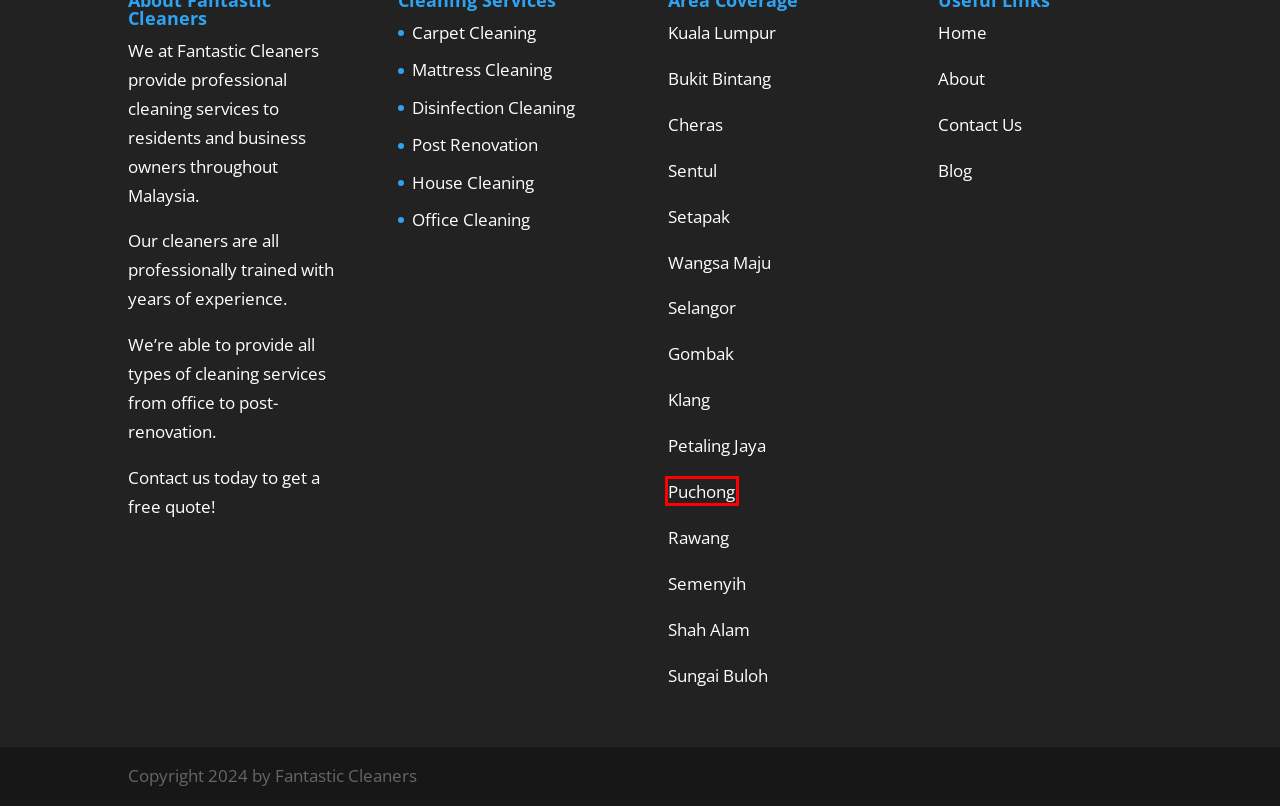You see a screenshot of a webpage with a red bounding box surrounding an element. Pick the webpage description that most accurately represents the new webpage after interacting with the element in the red bounding box. The options are:
A. Cleaning Services Puchong - Home, Office & Part Time Maid
B. Cleaning Services Rawang - 🥇BEST Price 2024 [Top Rated]
C. Cleaning Services Sentul 🥇BEST Price [Top Rated]
D. Cleaning Services Klang -🥇View Price 2024 [Top Rated]
E. Cleaning Services Bukit Bintang - 🥇View Price 2024 [Top Rated]
F. Cleaning Services Selangor -🥇BEST Price 2024 [Top Rated]
G. About - Fantastic Cleaners
H. Post Renovation Cleaning Malaysia - Best Price [2024]

A